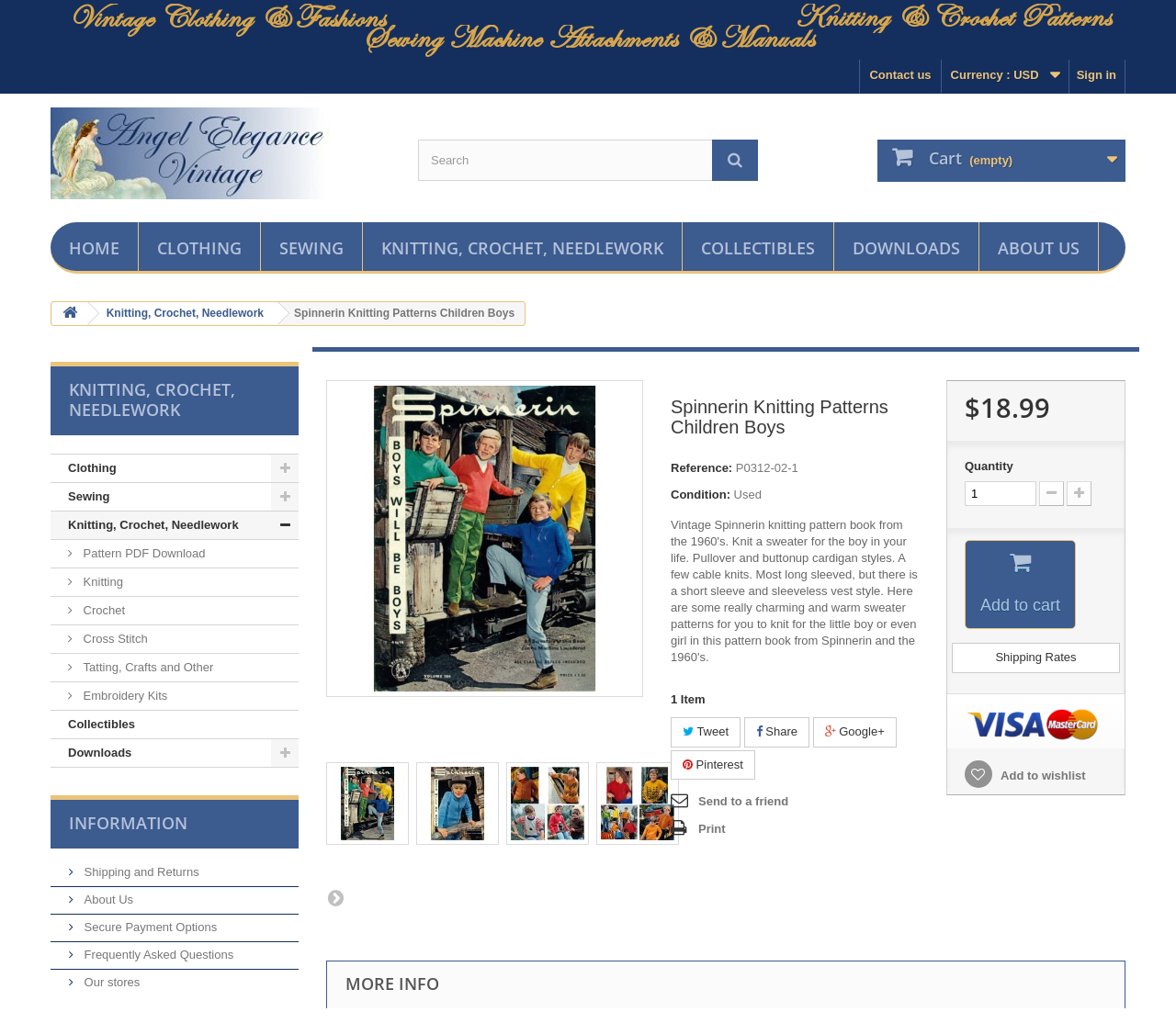What is the price of the product?
Please provide an in-depth and detailed response to the question.

I found the price information on the right side of the webpage, below the 'Quantity' section, where it says '$18.99'.